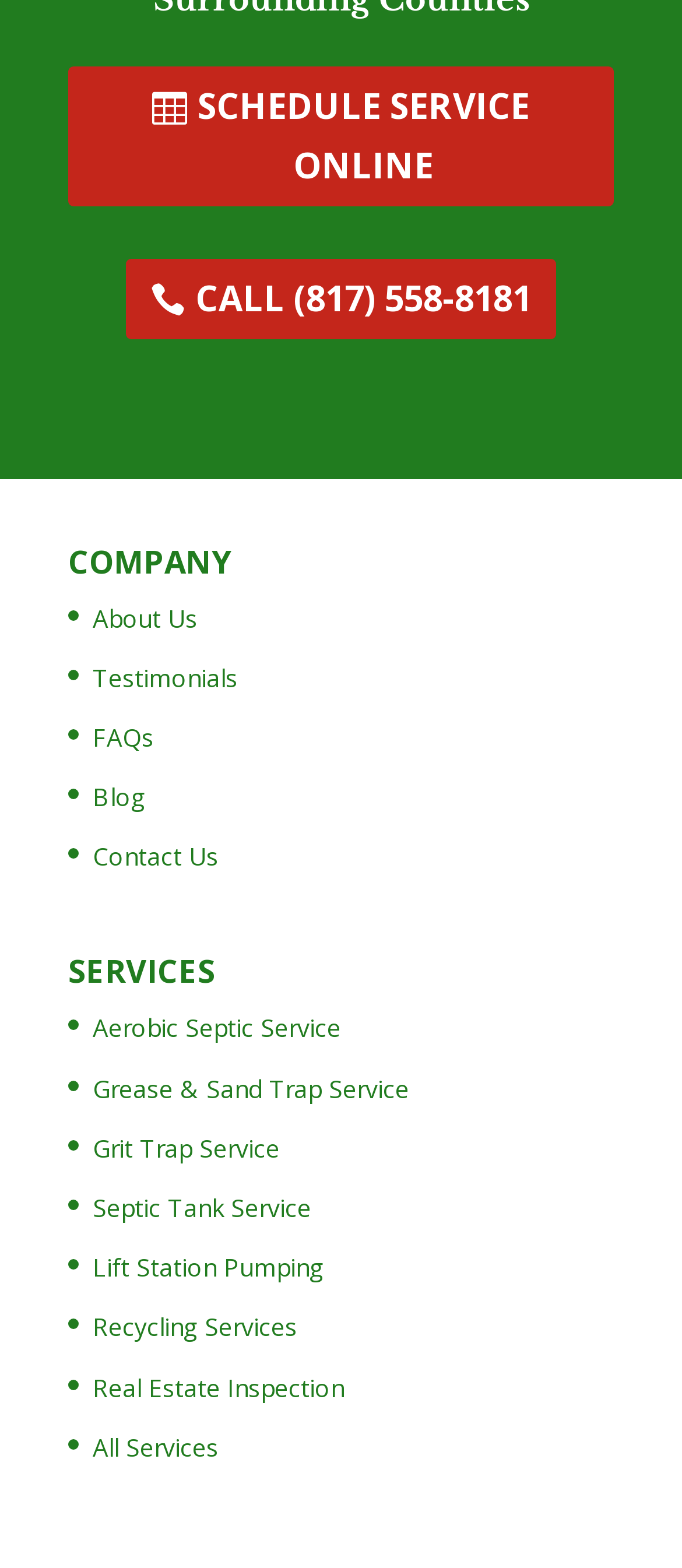What is the last service listed?
Look at the image and respond with a single word or a short phrase.

All Services